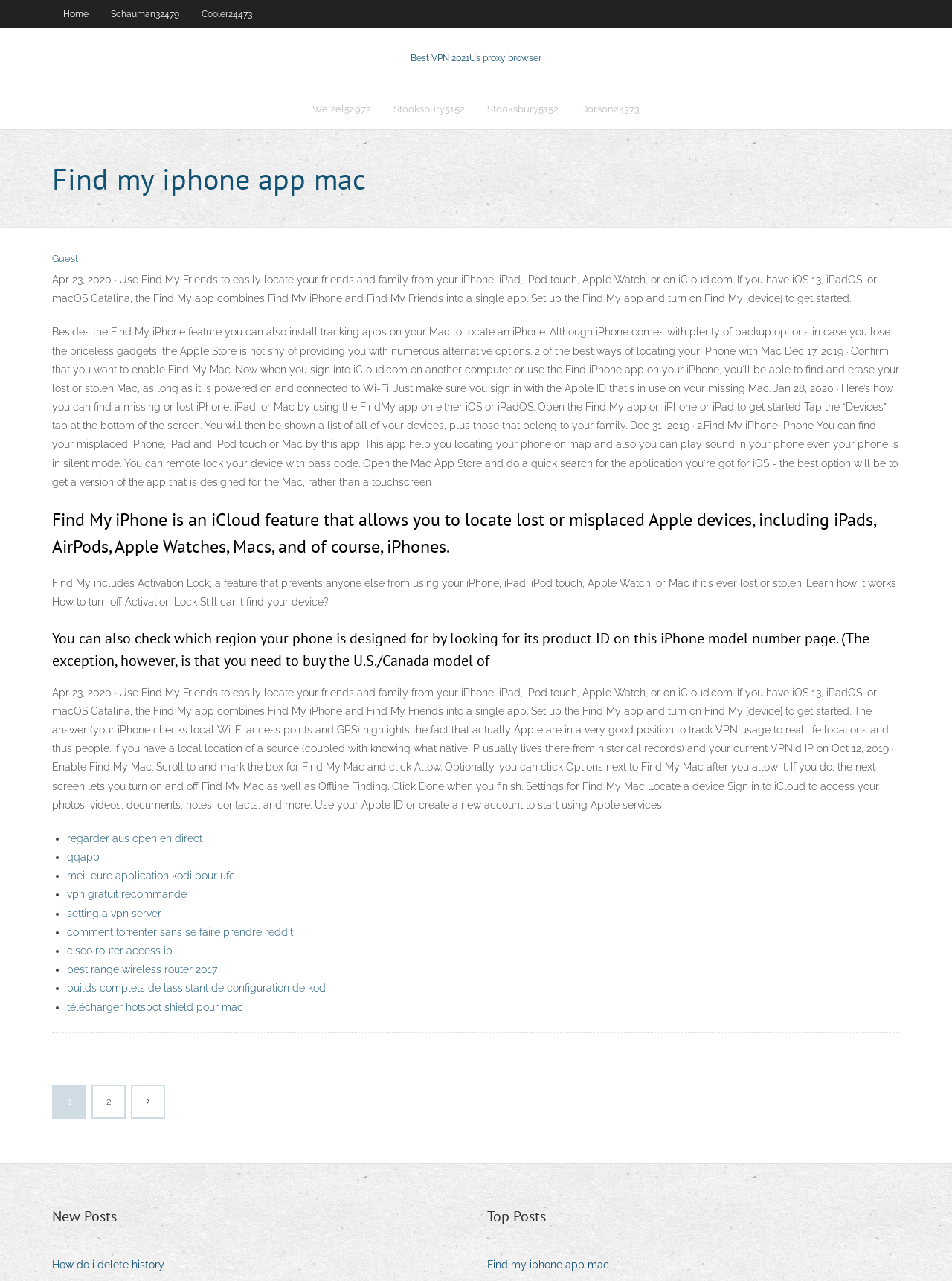Specify the bounding box coordinates of the area to click in order to follow the given instruction: "Click on the 'Home' link."

[0.055, 0.0, 0.105, 0.022]